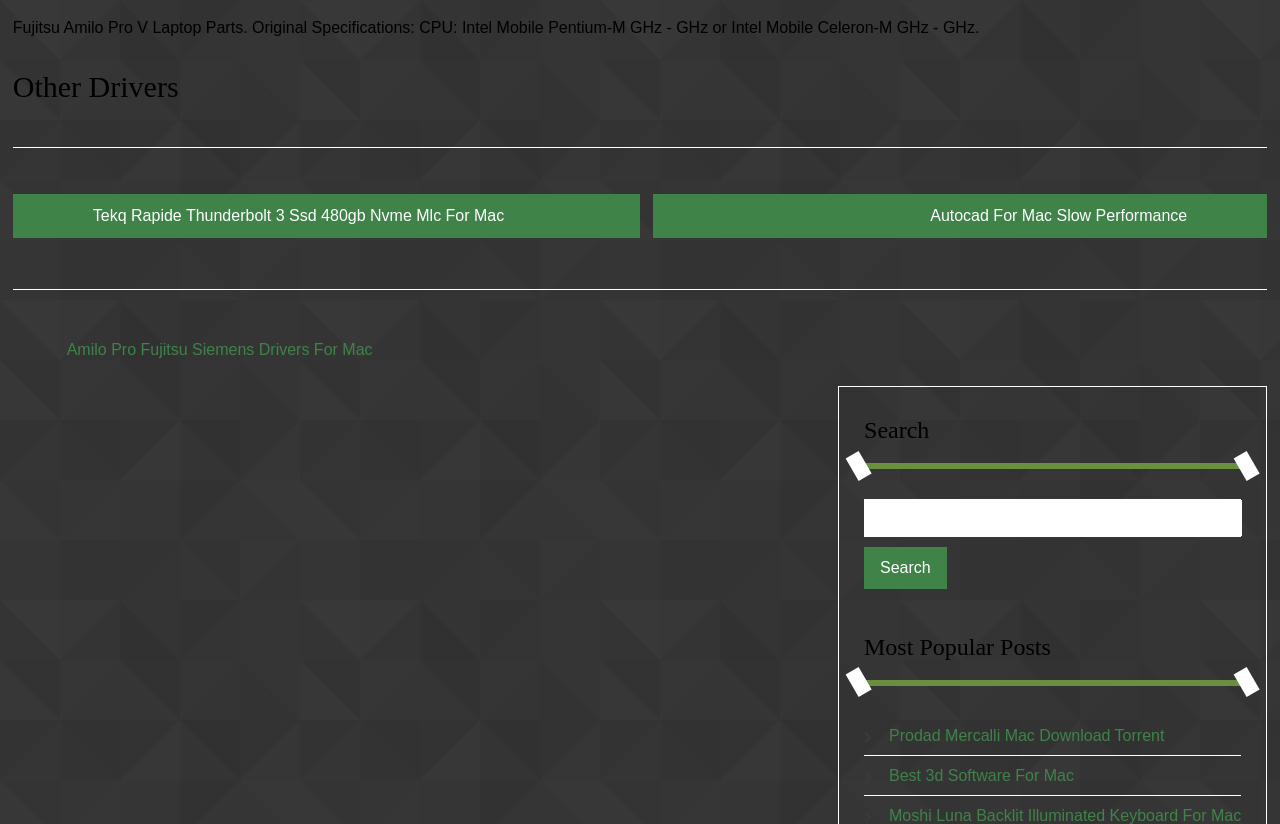Can you find the bounding box coordinates for the element to click on to achieve the instruction: "Search for a specific keyword"?

[0.676, 0.607, 0.97, 0.65]